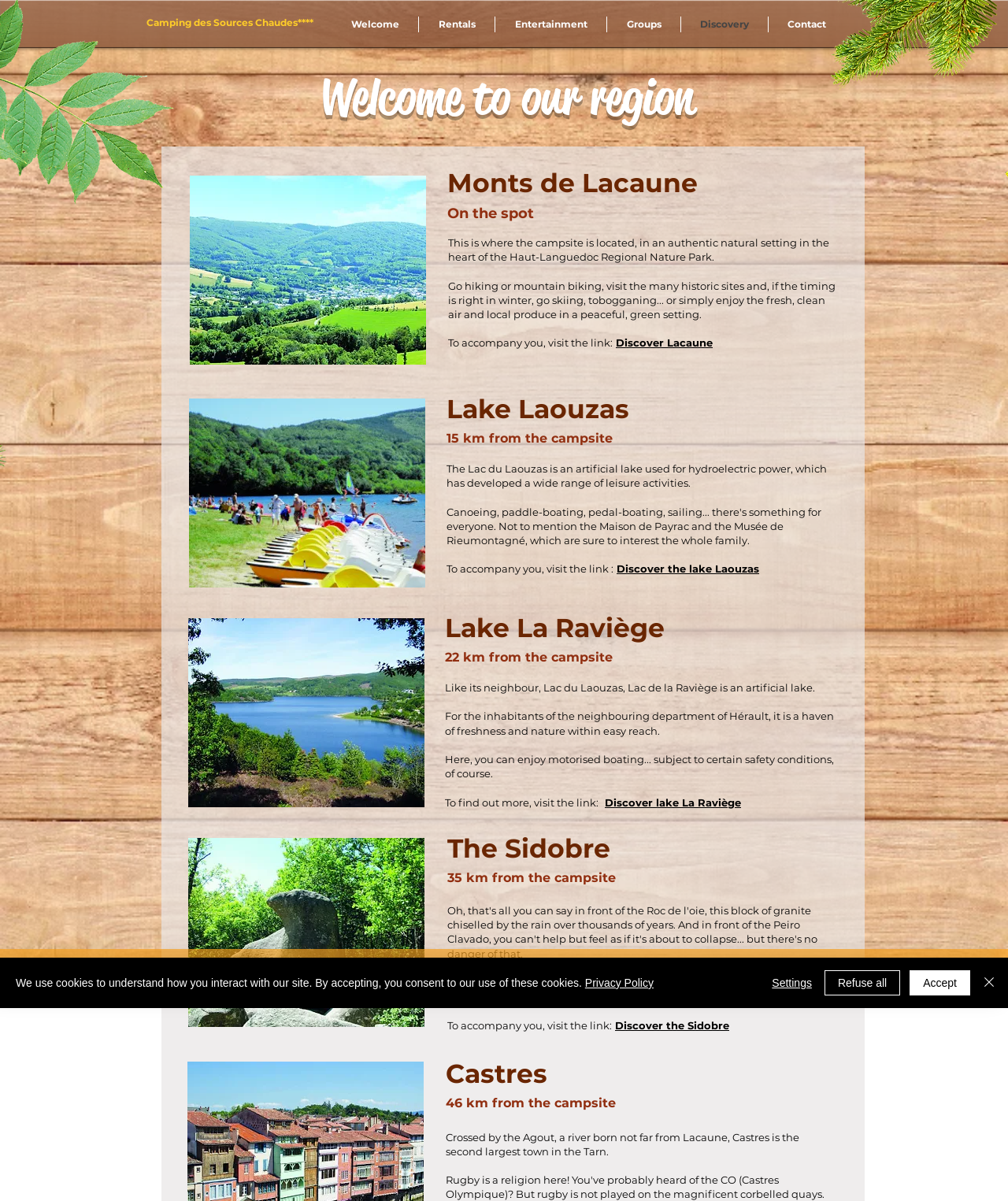Determine the bounding box of the UI component based on this description: "Legal Notice". The bounding box coordinates should be four float values between 0 and 1, i.e., [left, top, right, bottom].

[0.142, 0.806, 0.252, 0.823]